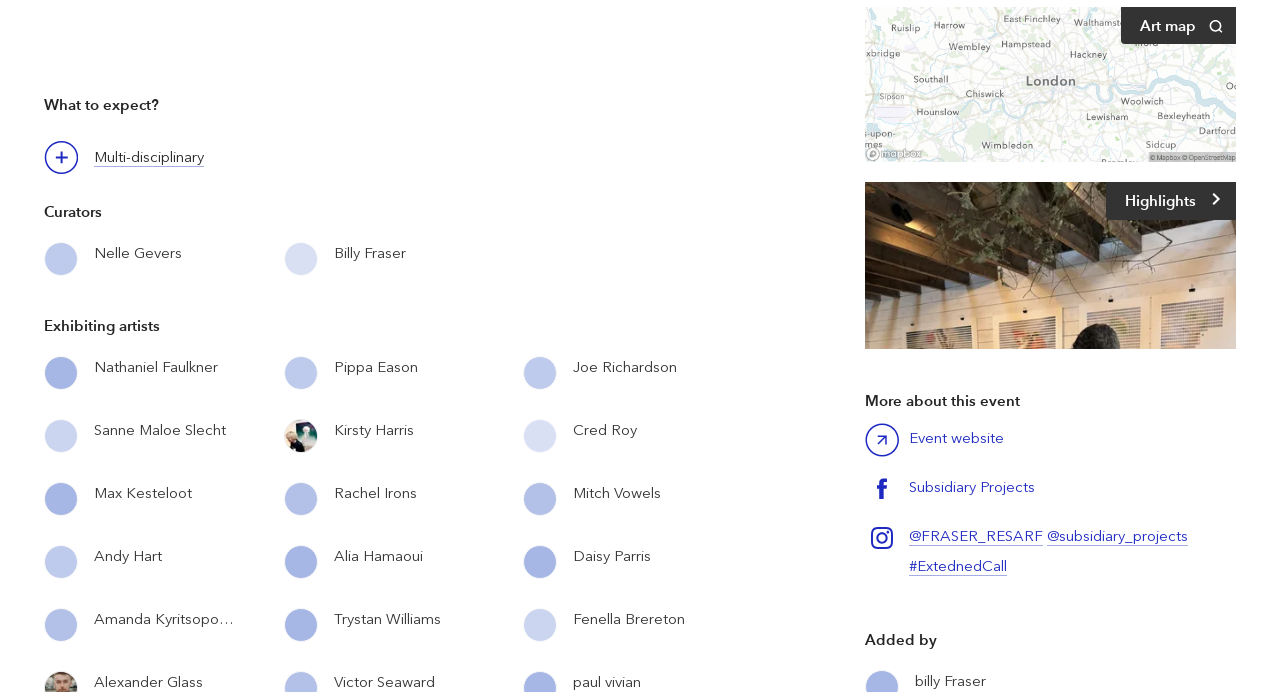Determine the bounding box coordinates of the section to be clicked to follow the instruction: "Check Event website". The coordinates should be given as four float numbers between 0 and 1, formatted as [left, top, right, bottom].

[0.71, 0.62, 0.785, 0.646]